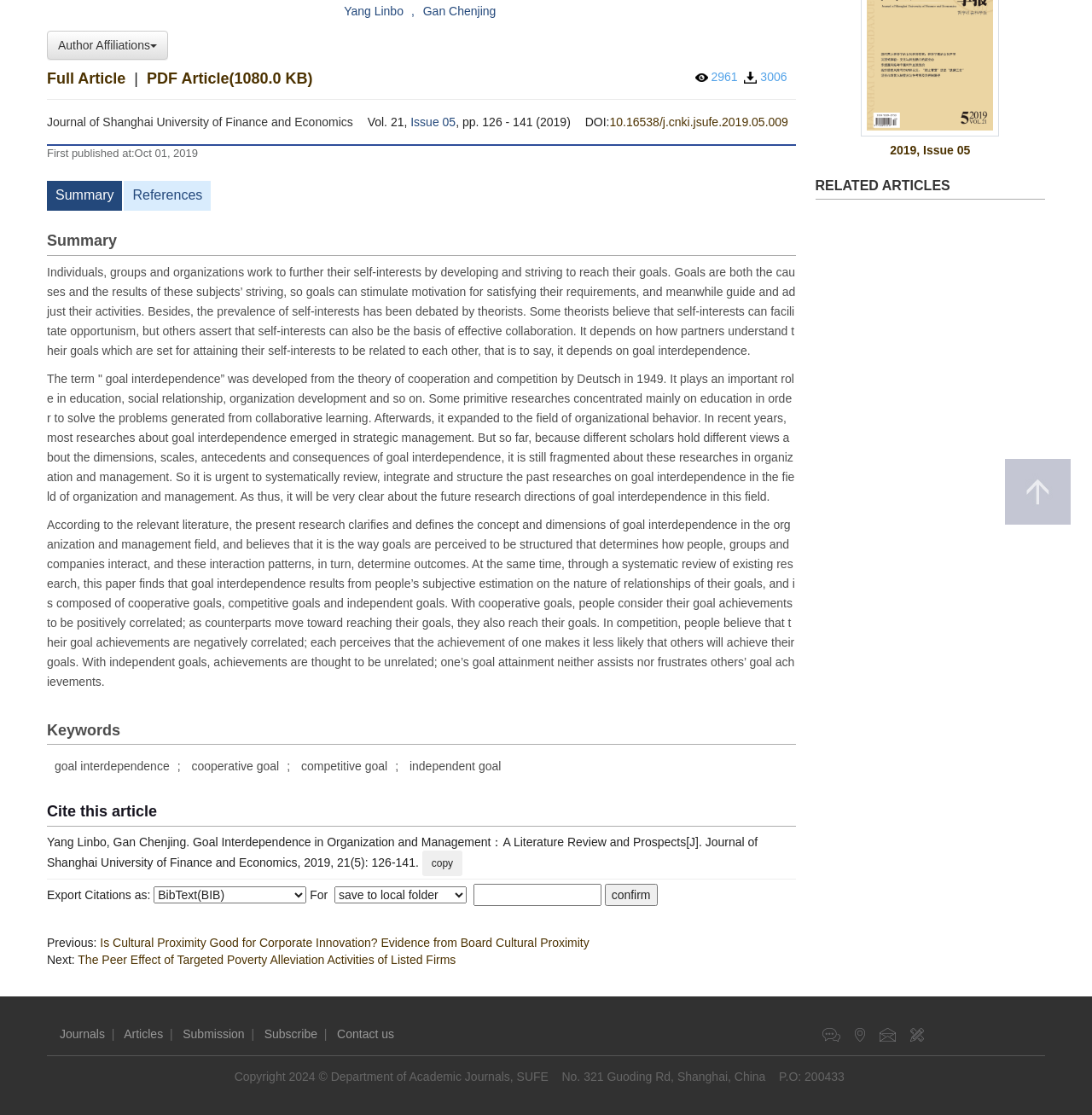From the element description Mandate, predict the bounding box coordinates of the UI element. The coordinates must be specified in the format (top-left x, top-left y, bottom-right x, bottom-right y) and should be within the 0 to 1 range.

None